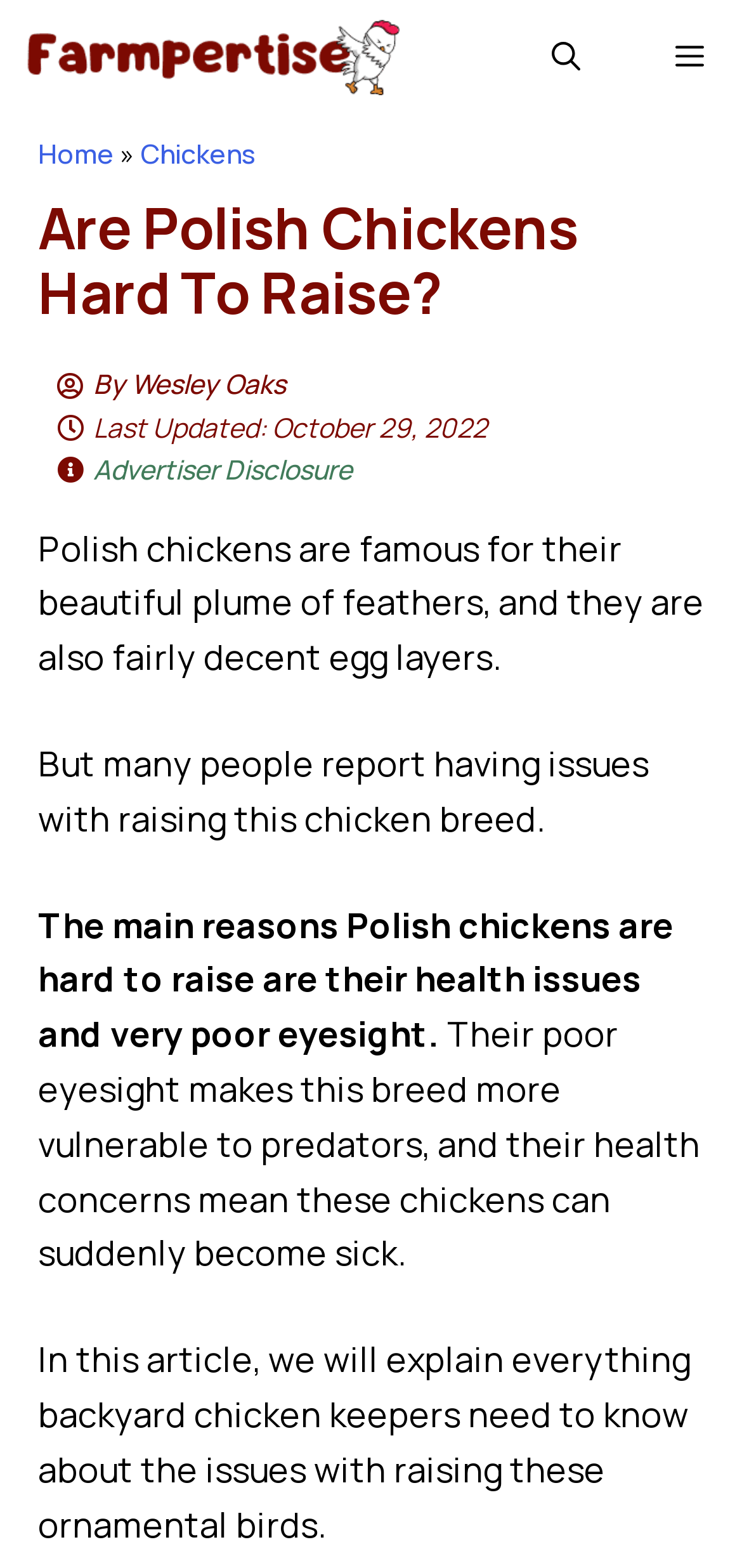Please extract the title of the webpage.

Are Polish Chickens Hard To Raise?